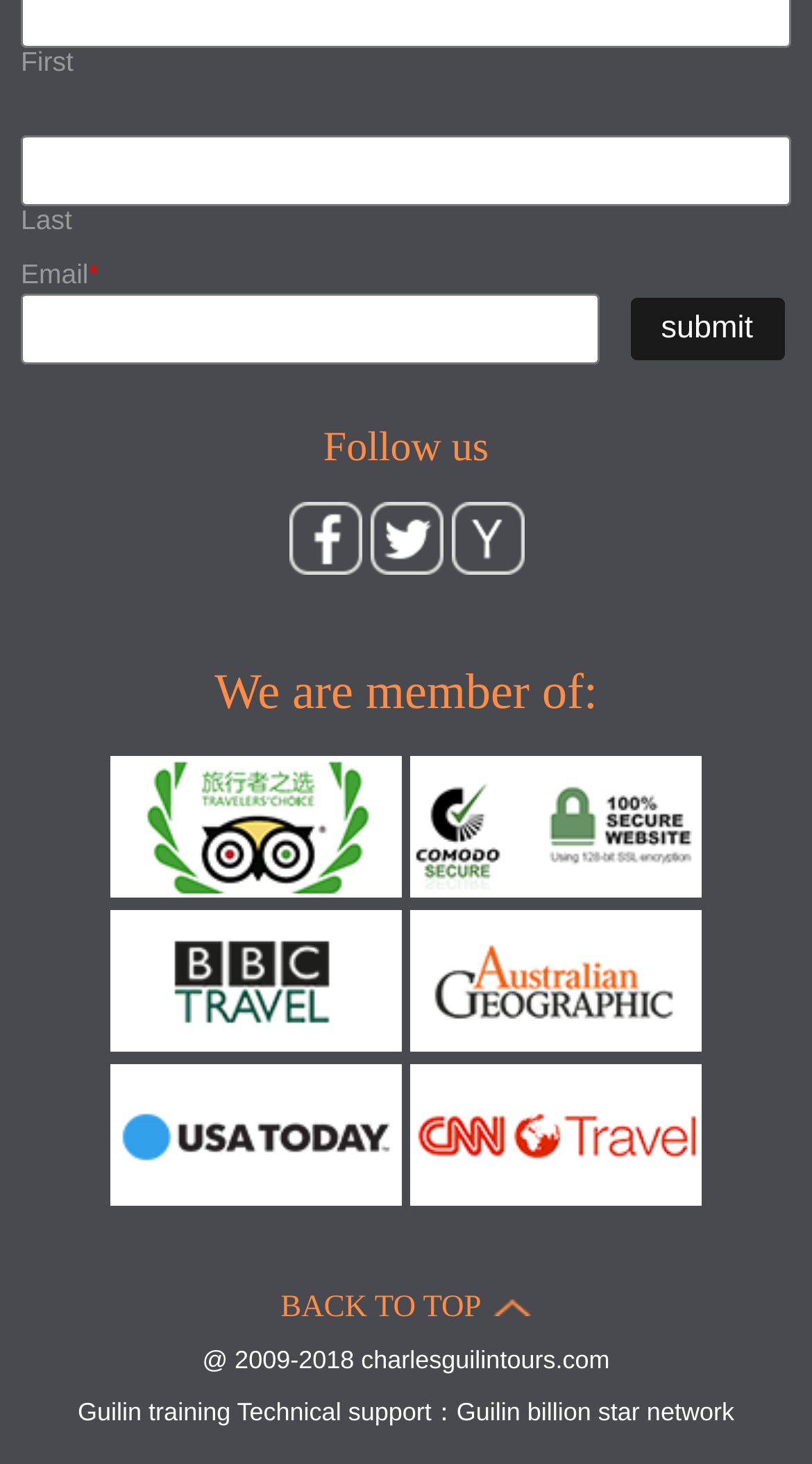What is the copyright year range?
Based on the image content, provide your answer in one word or a short phrase.

2009-2018